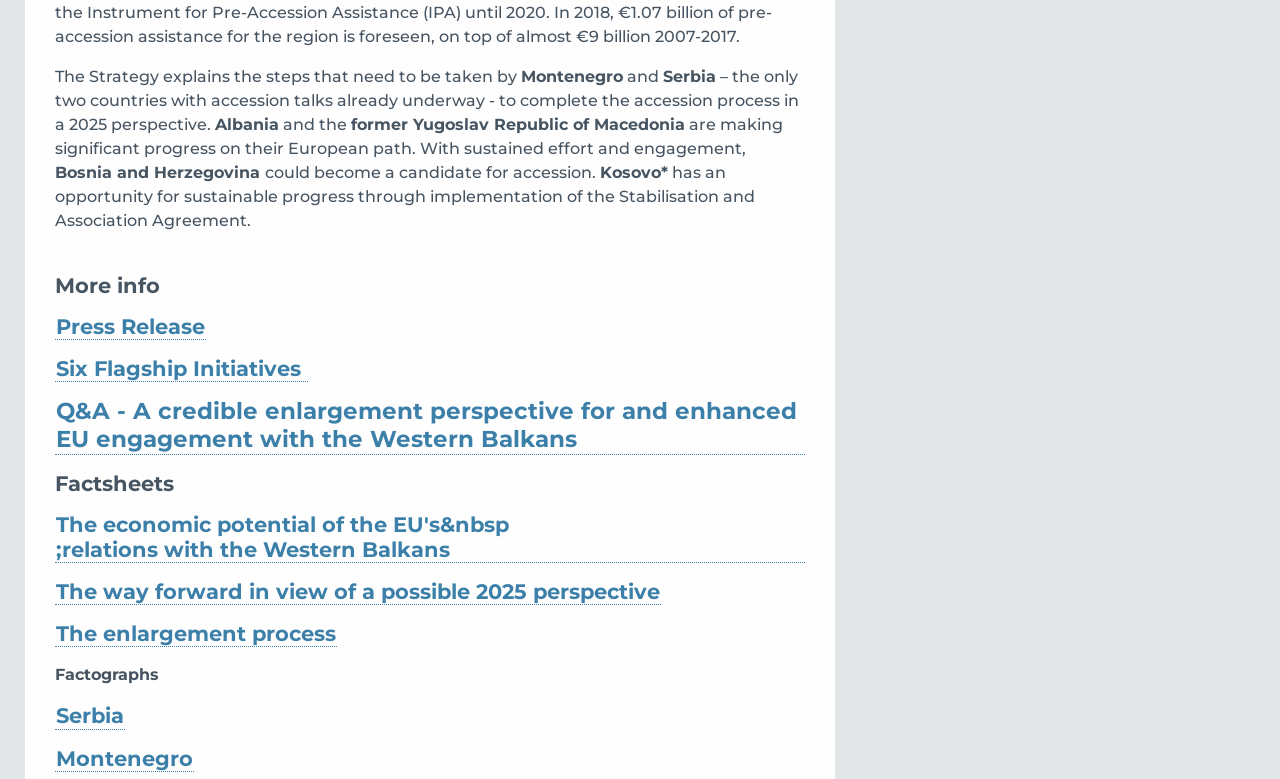Provide the bounding box coordinates of the HTML element described by the text: "Press Release".

[0.043, 0.403, 0.161, 0.437]